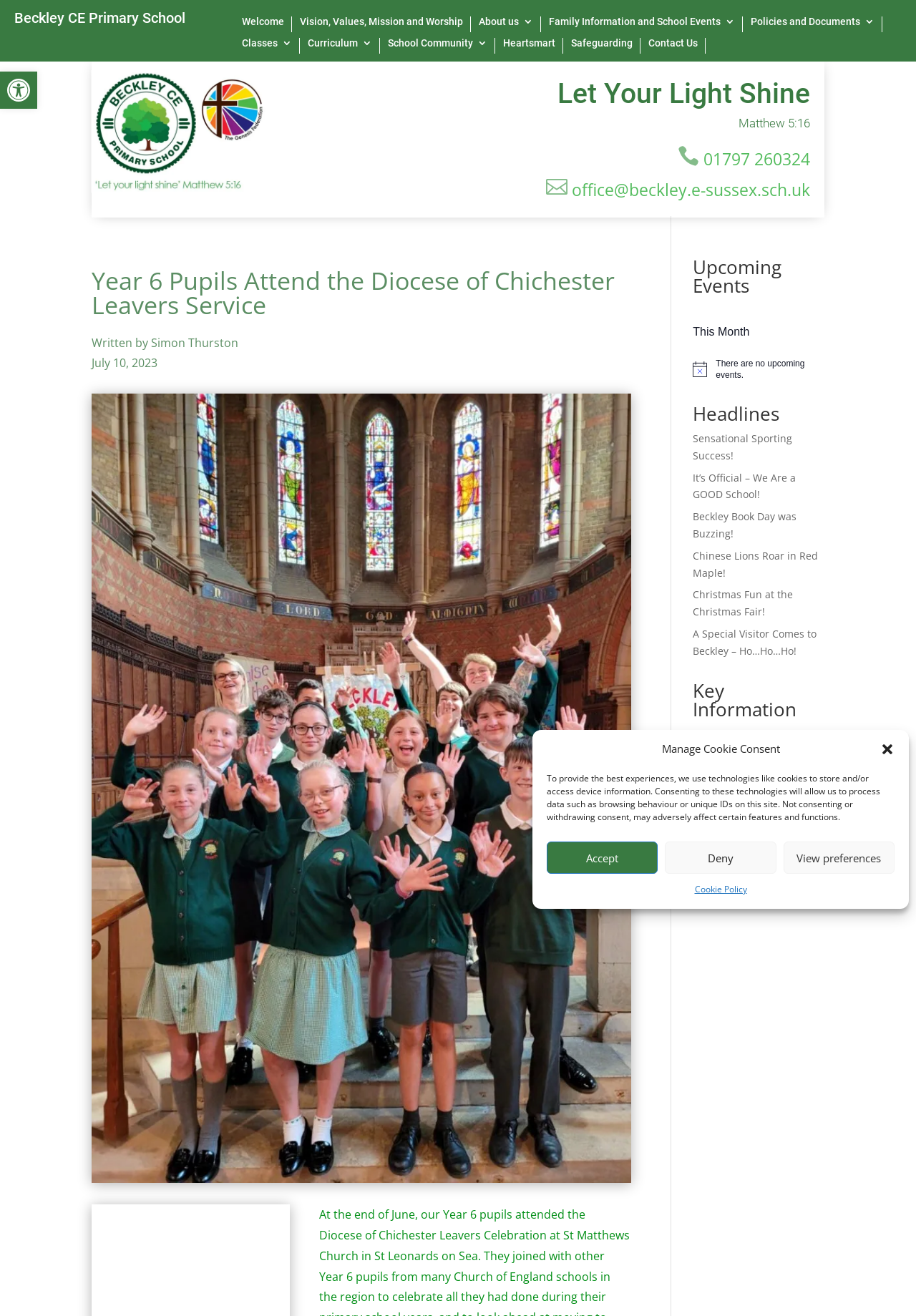How many images are there on the webpage?
Analyze the image and deliver a detailed answer to the question.

I found the answer by counting the number of image elements on the webpage. There are four image elements, including the school logo, the 'Visit to Diocese of Chichester Image 1', and two other images.